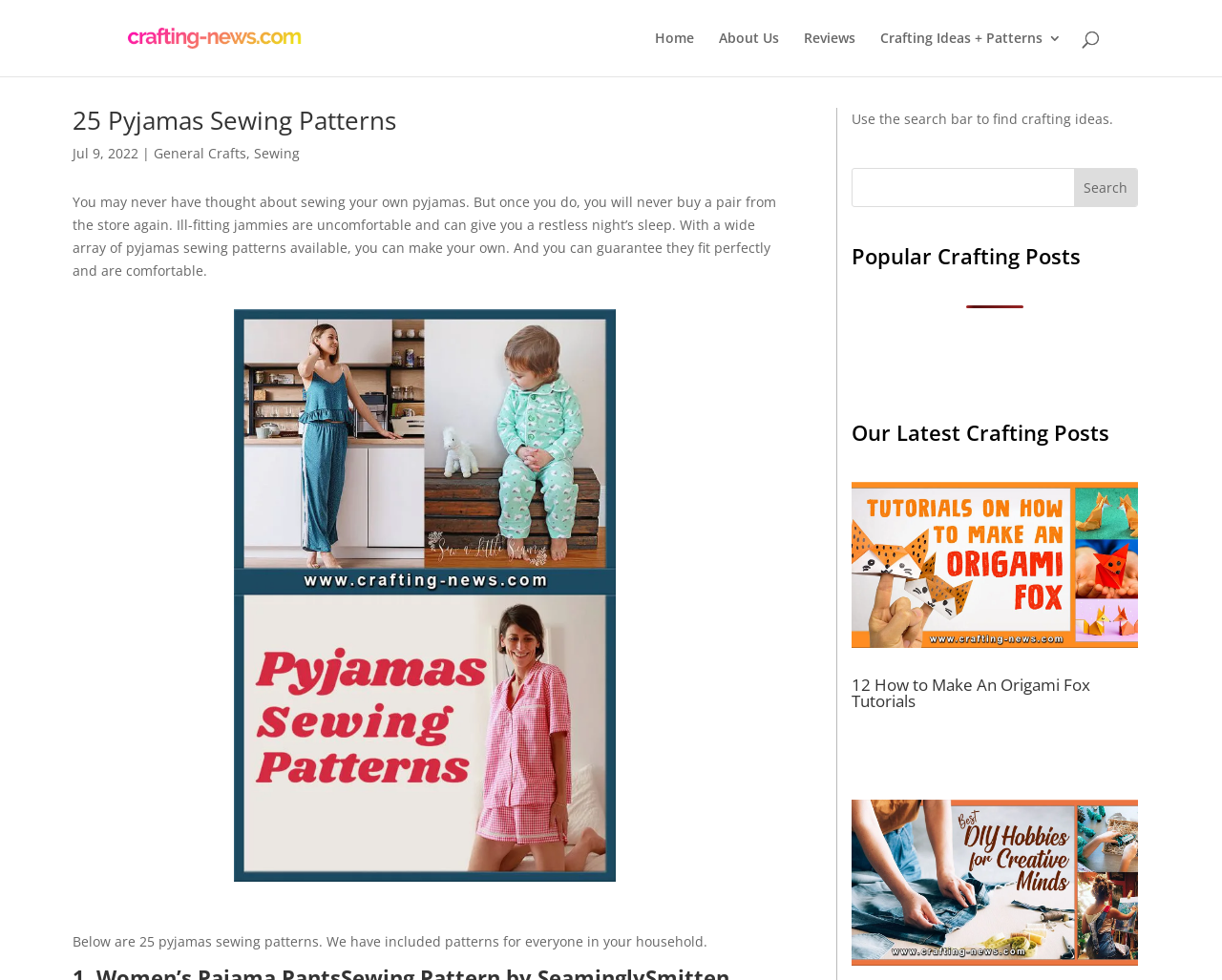Please determine the bounding box coordinates of the element's region to click in order to carry out the following instruction: "Go to the home page". The coordinates should be four float numbers between 0 and 1, i.e., [left, top, right, bottom].

[0.536, 0.032, 0.568, 0.078]